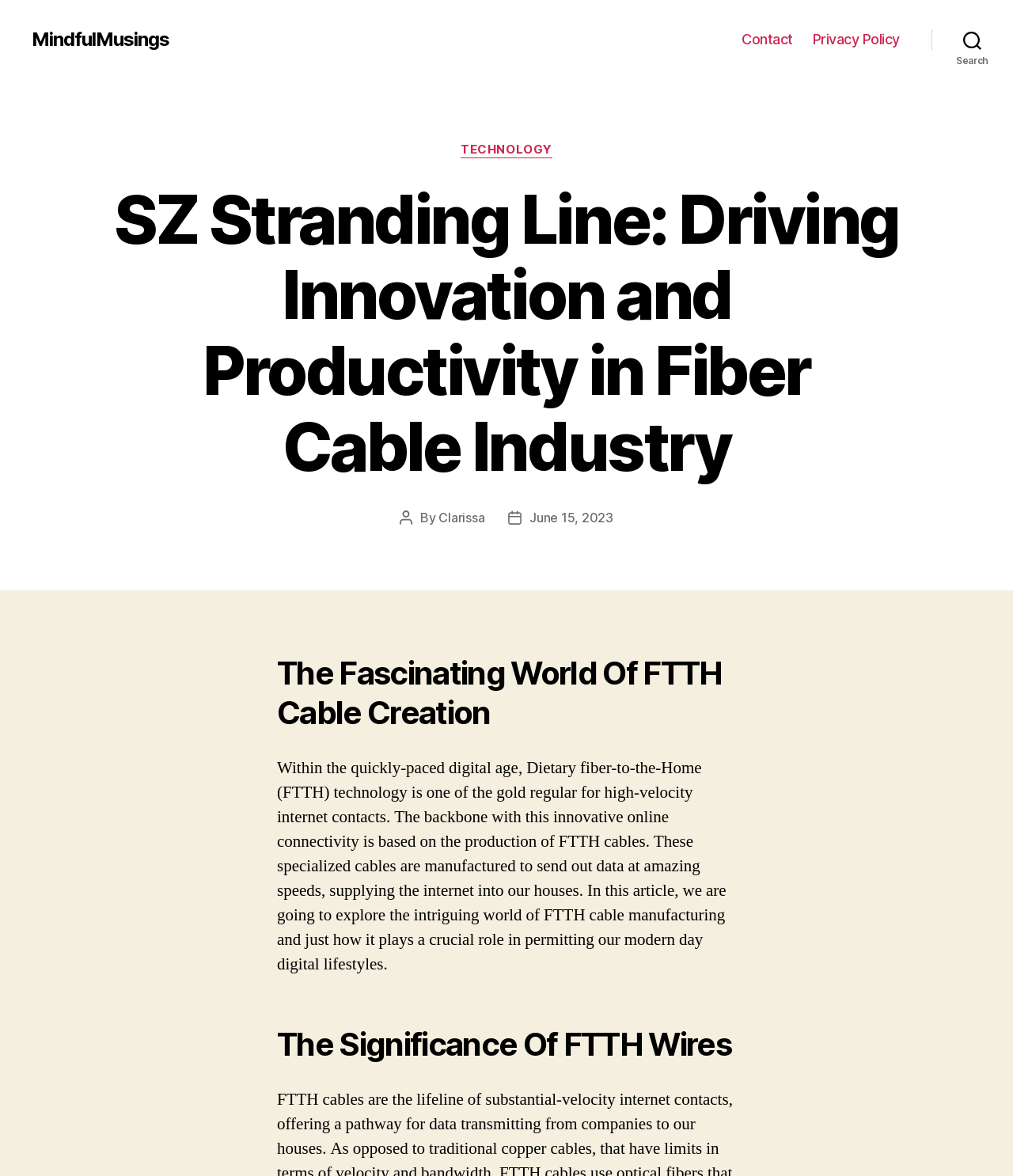Determine the bounding box coordinates of the UI element described by: "Privacy Policy".

[0.802, 0.026, 0.888, 0.041]